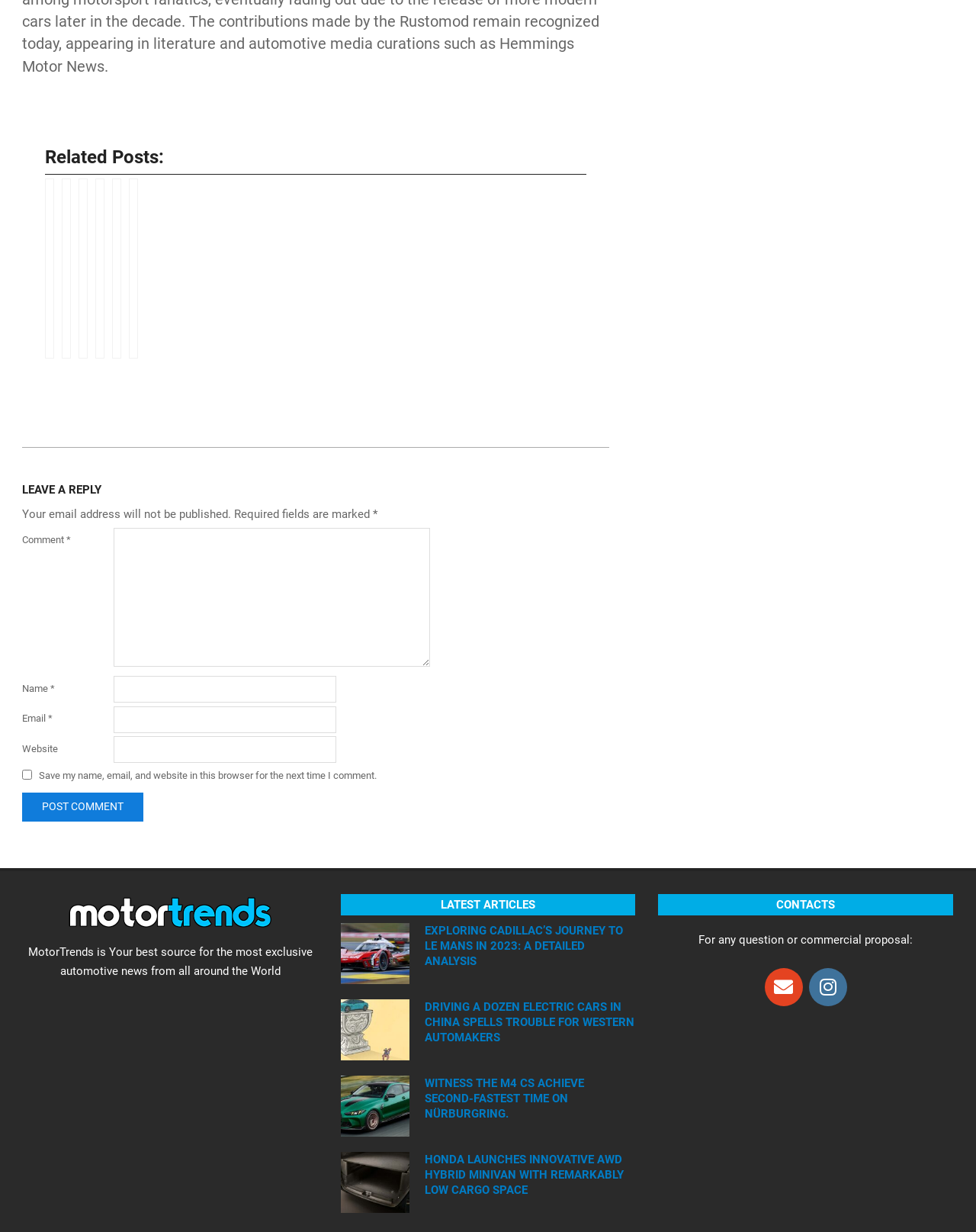Please answer the following question using a single word or phrase: 
What is the purpose of the 'LEAVE A REPLY' section?

To comment